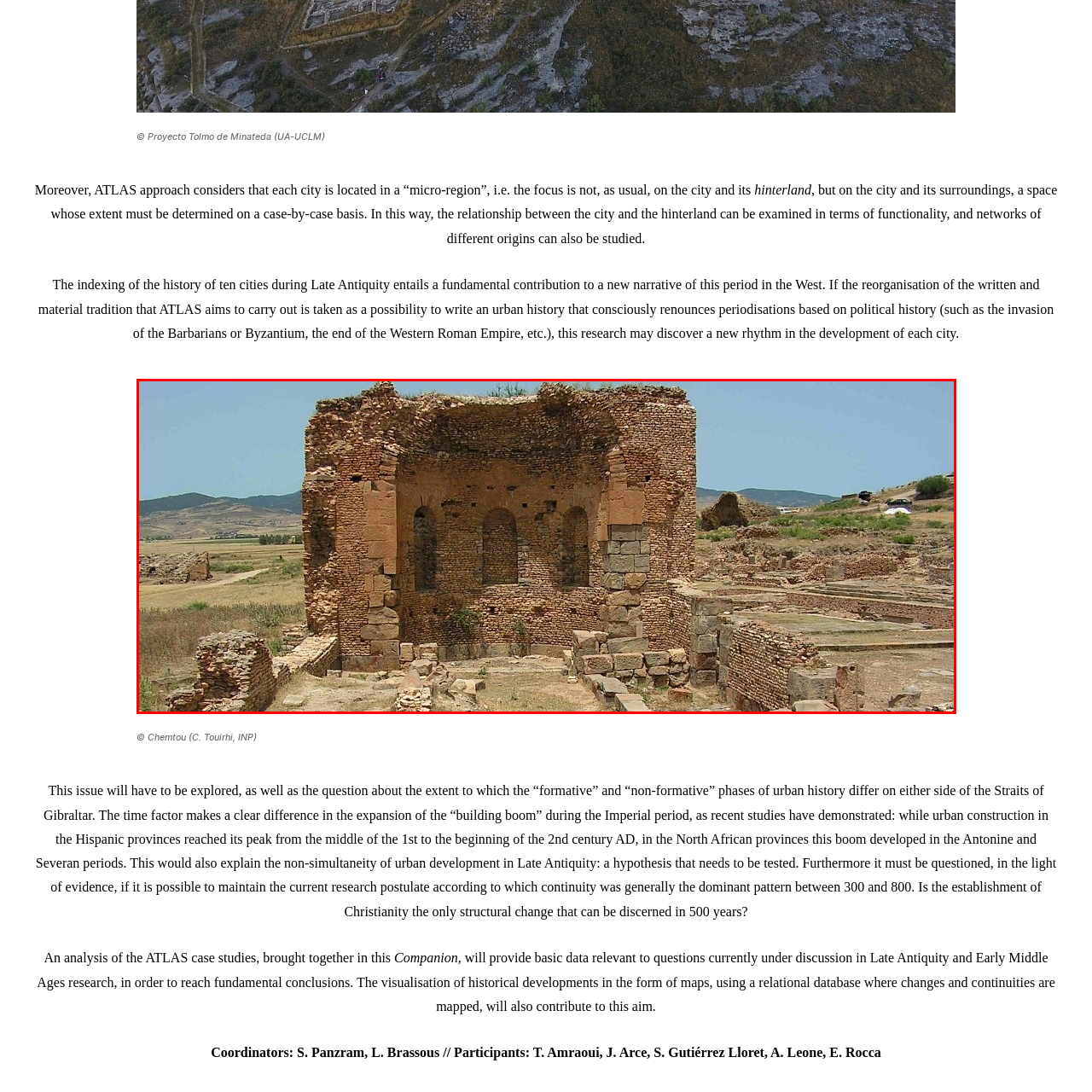Focus on the content inside the red-outlined area of the image and answer the ensuing question in detail, utilizing the information presented: What is the location of the ancient structure?

The caption attributes the site to Chemtou, which suggests that the ancient structure is located in Chemtou, and its architectural style reflects the transition from the Roman Empire to the early medieval period.